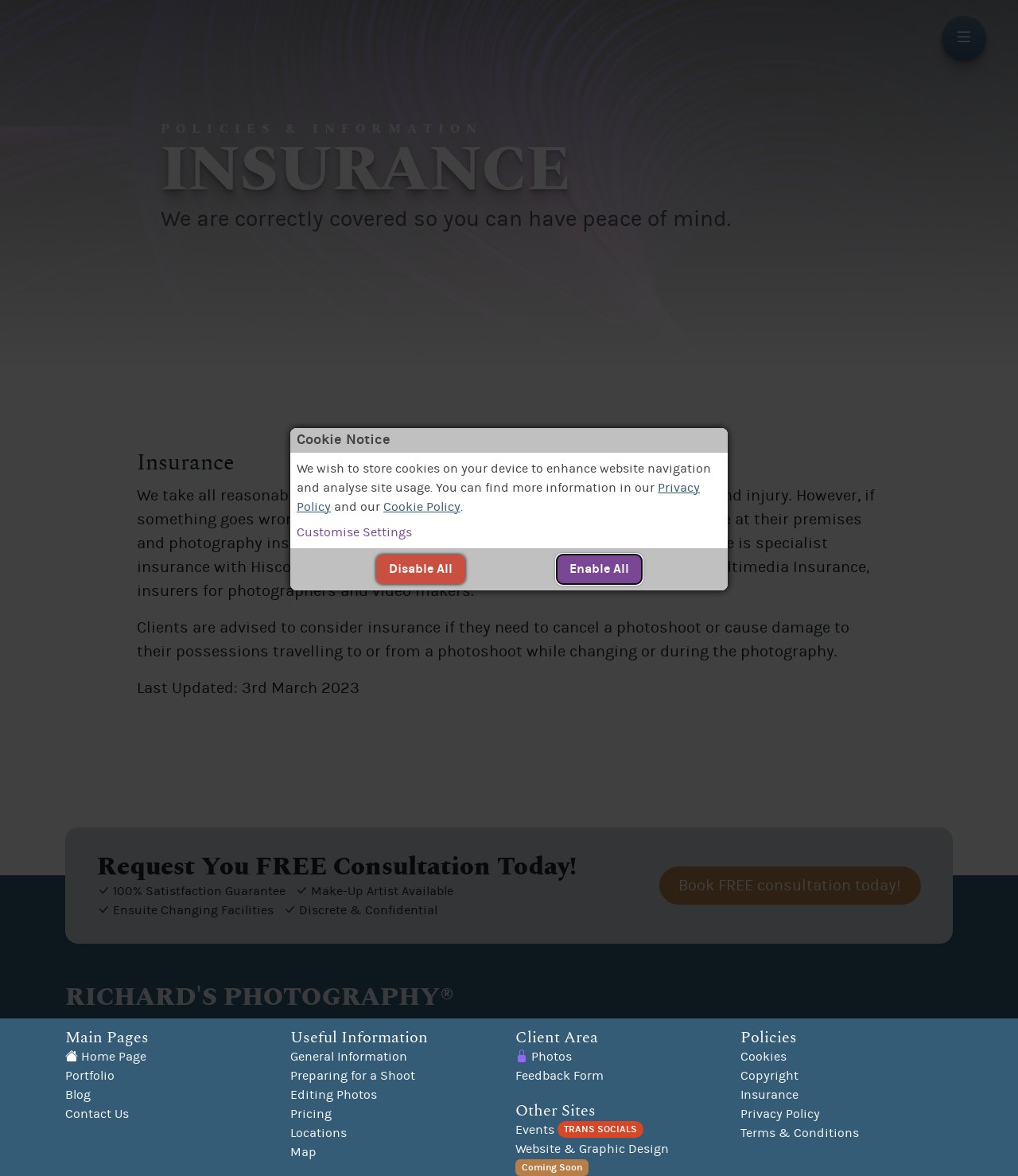Predict the bounding box of the UI element based on the description: "Enable All". The coordinates should be four float numbers between 0 and 1, formatted as [left, top, right, bottom].

[0.547, 0.472, 0.631, 0.497]